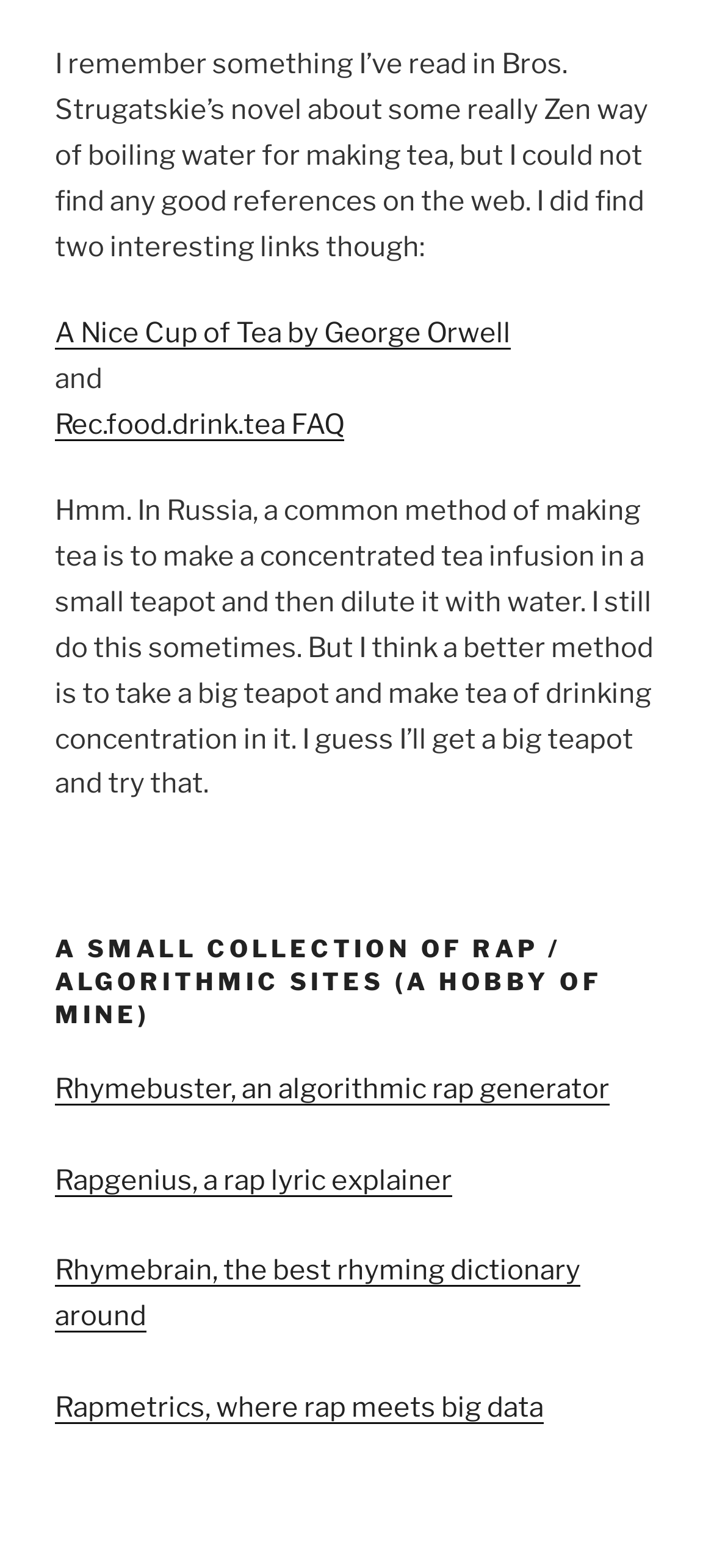What is the name of the algorithmic rap generator?
Answer the question with a detailed explanation, including all necessary information.

The link 'Rhymebuster, an algorithmic rap generator' is provided under the heading 'A SMALL COLLECTION OF RAP / ALGORITHMIC SITES (A HOBBY OF MINE)', which suggests that Rhymebuster is an algorithmic rap generator.